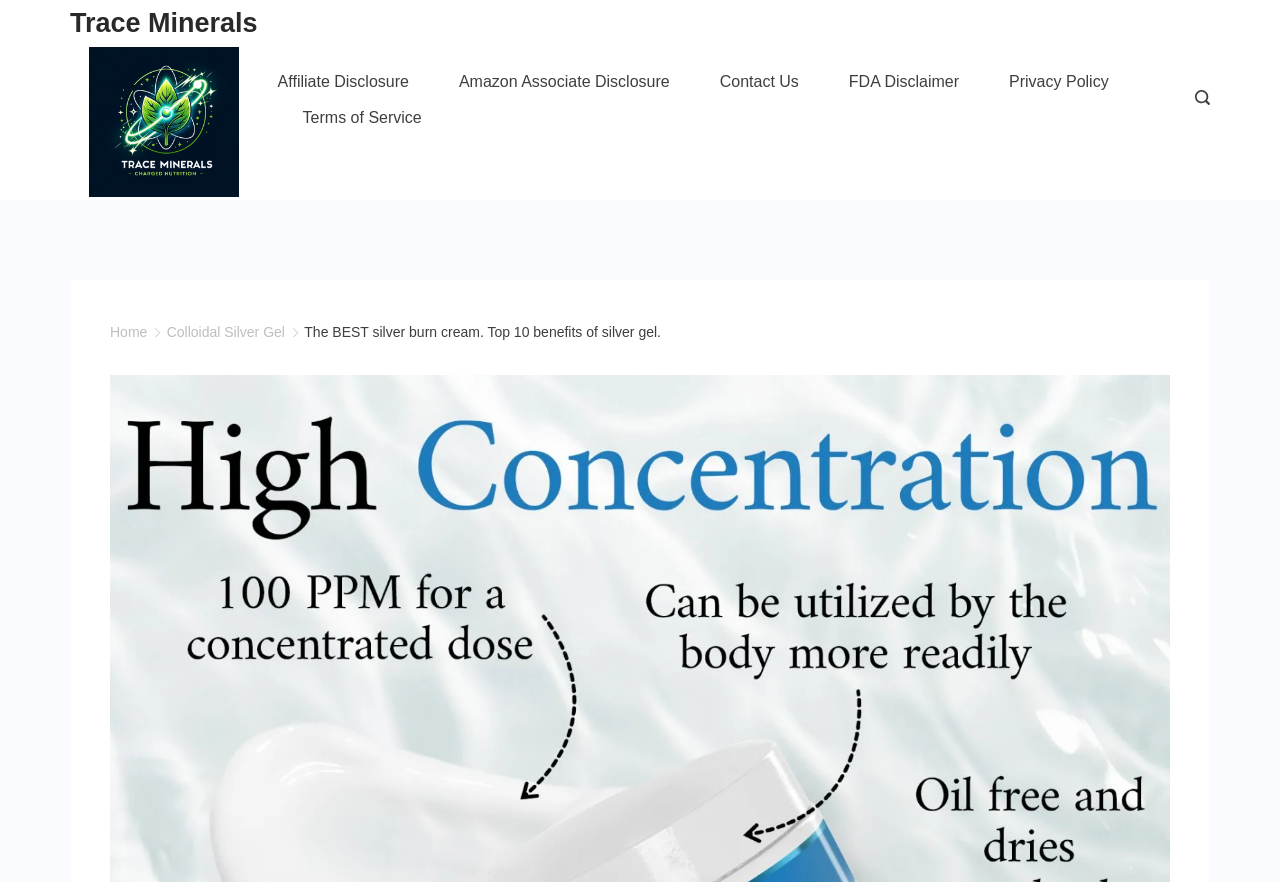How many types of links are there in the footer?
Answer the question with a single word or phrase derived from the image.

5